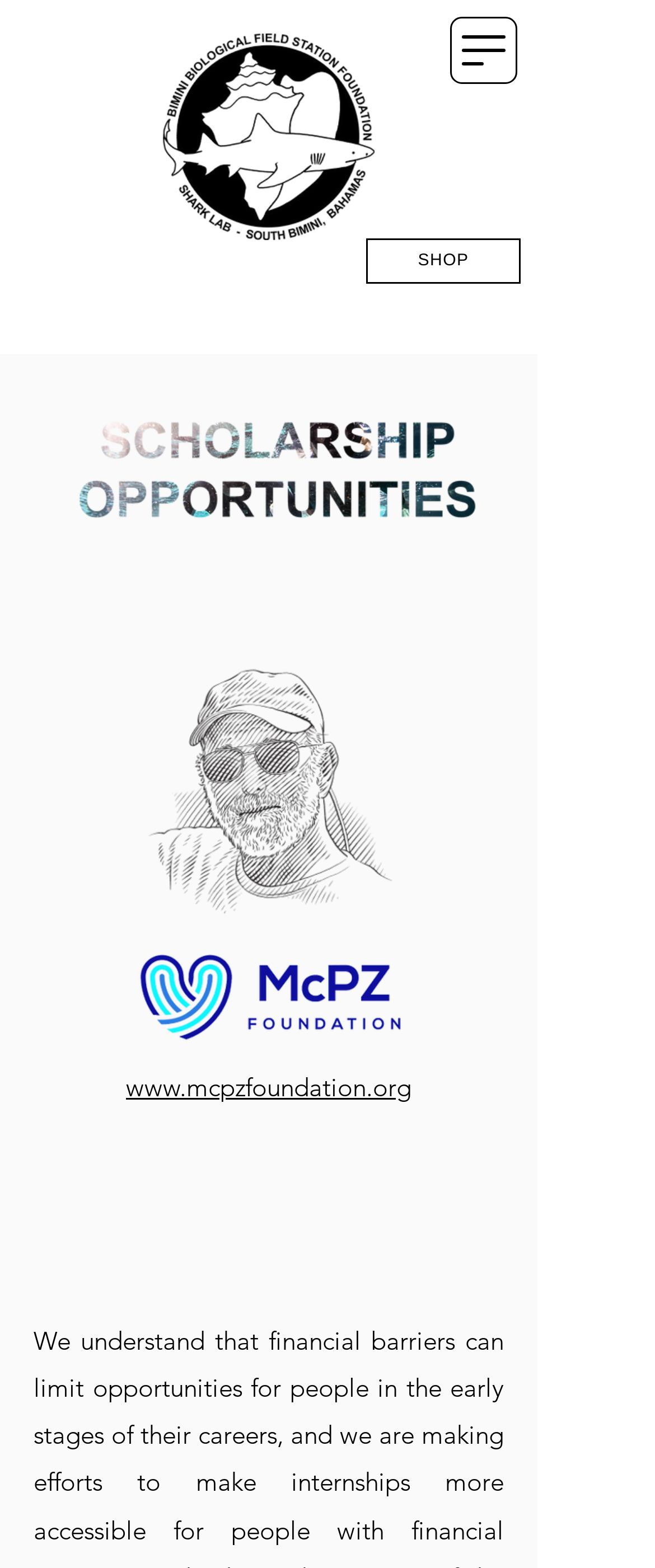Please find the bounding box for the following UI element description. Provide the coordinates in (top-left x, top-left y, bottom-right x, bottom-right y) format, with values between 0 and 1: www.mcpzfoundation.org

[0.192, 0.683, 0.628, 0.703]